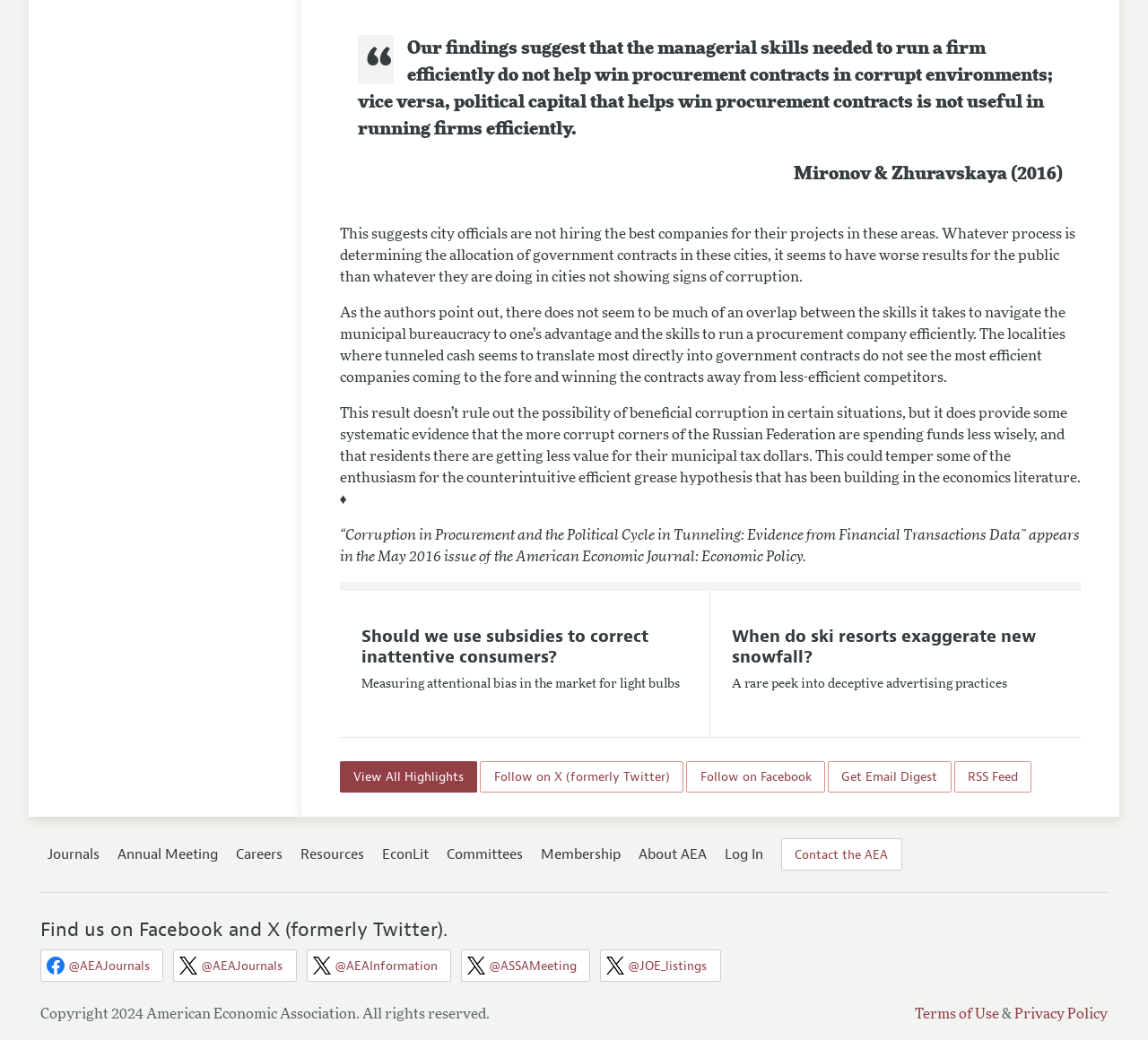Please identify the bounding box coordinates of the element's region that I should click in order to complete the following instruction: "Click the 'Home: Explore careers' link". The bounding box coordinates consist of four float numbers between 0 and 1, i.e., [left, top, right, bottom].

None